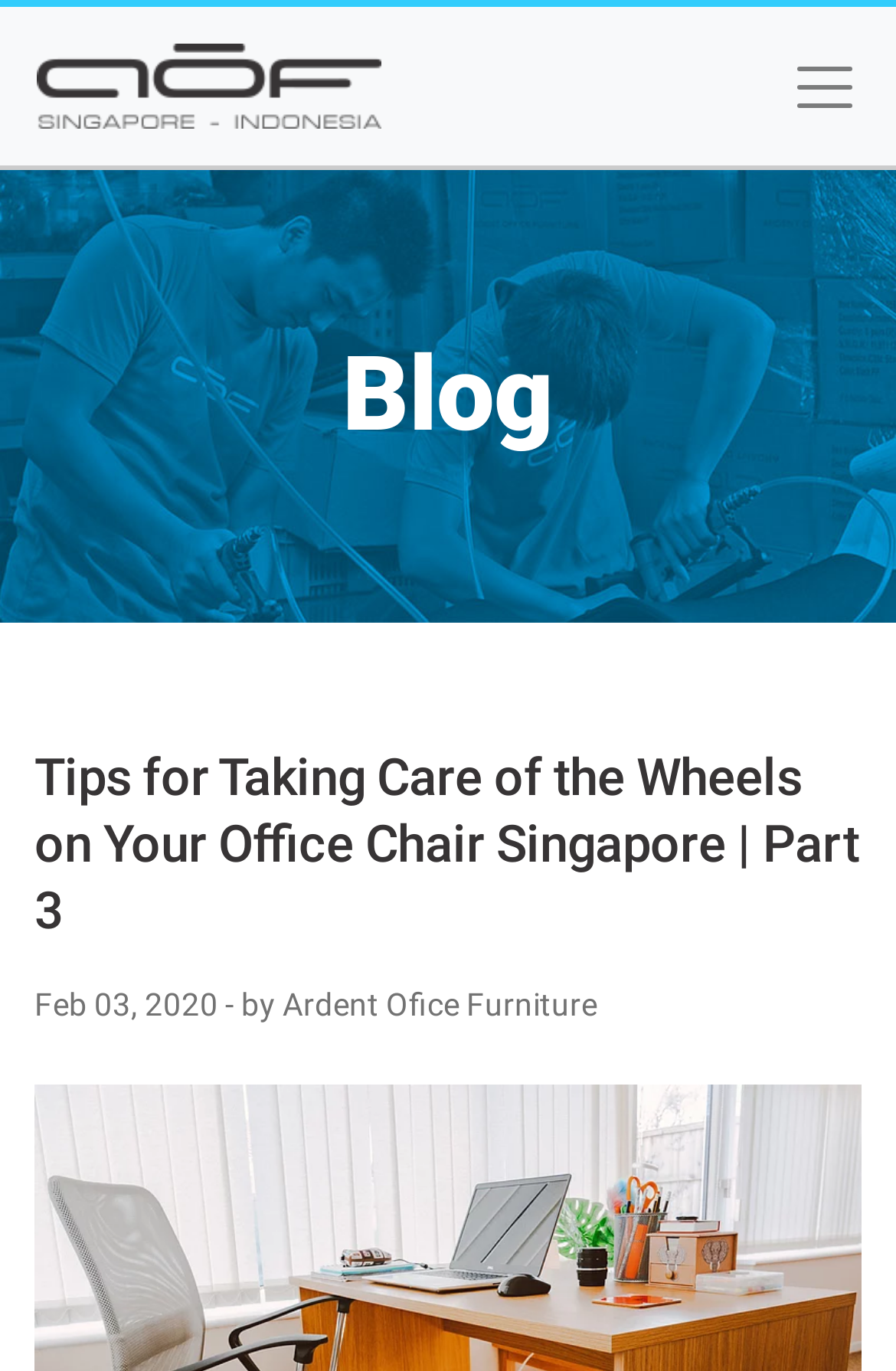Identify the text that serves as the heading for the webpage and generate it.

Tips for Taking Care of the Wheels on Your Office Chair Singapore | Part 3